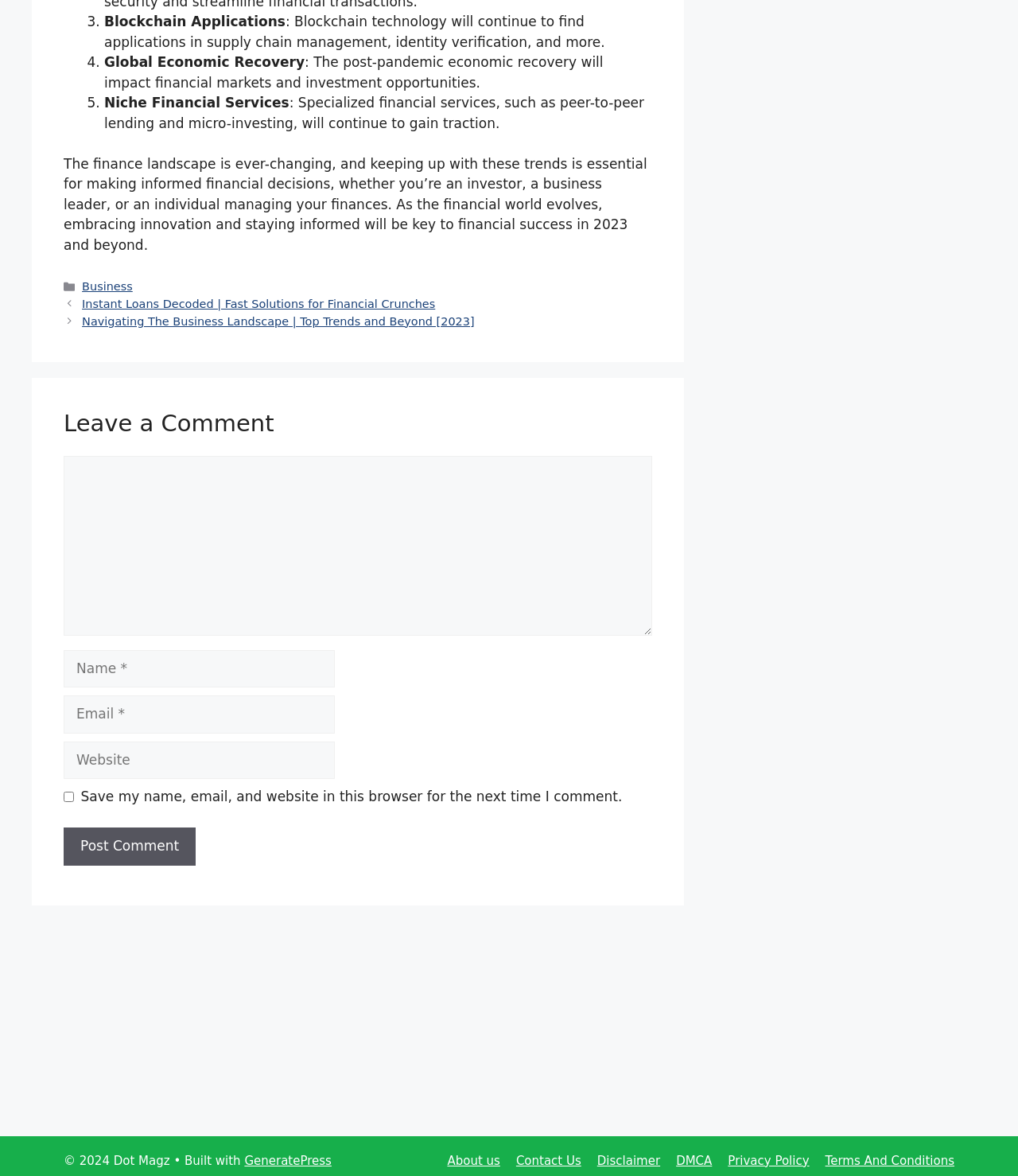What is the theme of the posts listed in the navigation section?
Give a one-word or short-phrase answer derived from the screenshot.

Business and finance